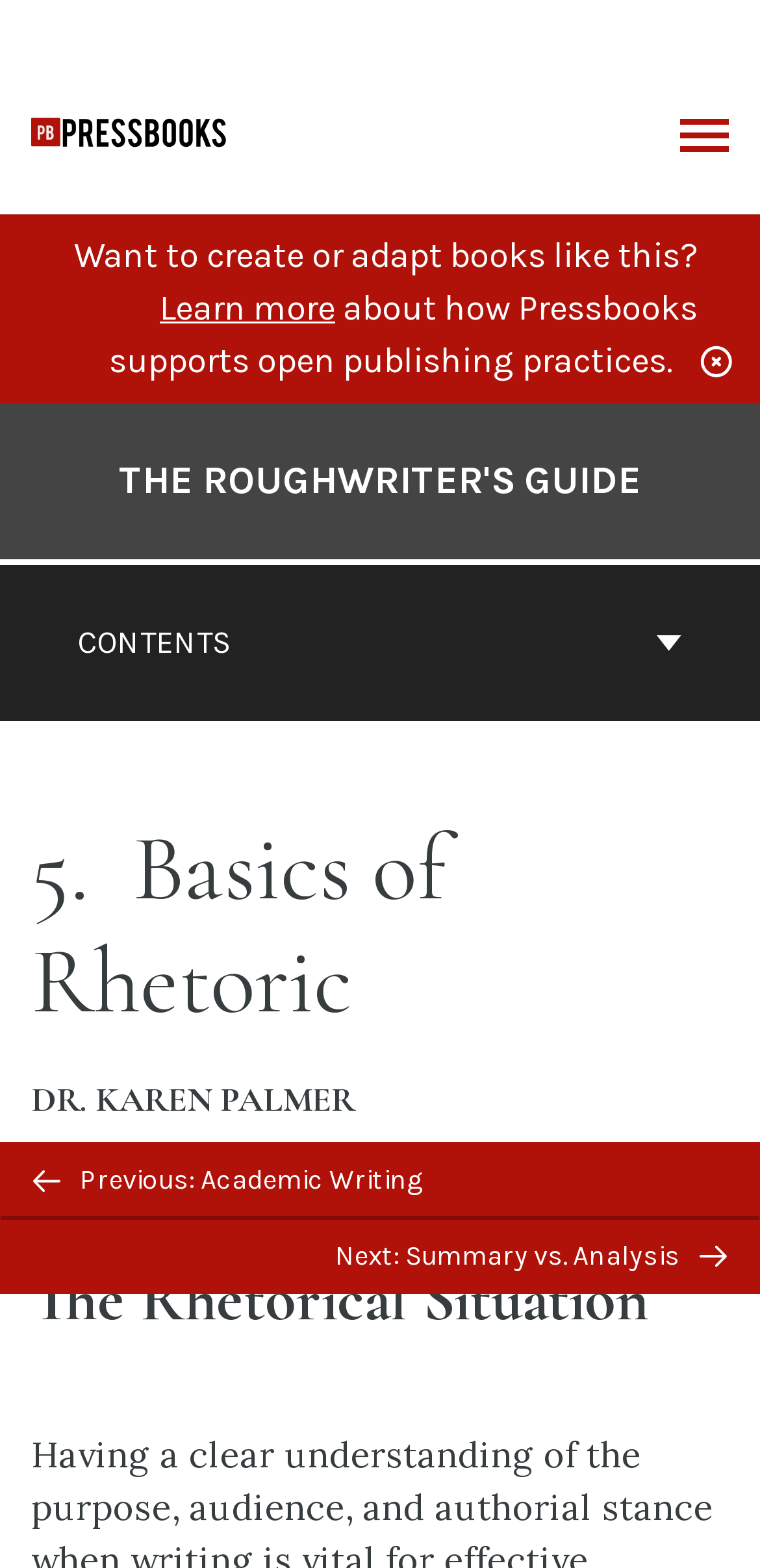Determine the bounding box coordinates of the clickable region to execute the instruction: "Learn more about open publishing practices". The coordinates should be four float numbers between 0 and 1, denoted as [left, top, right, bottom].

[0.21, 0.183, 0.441, 0.21]